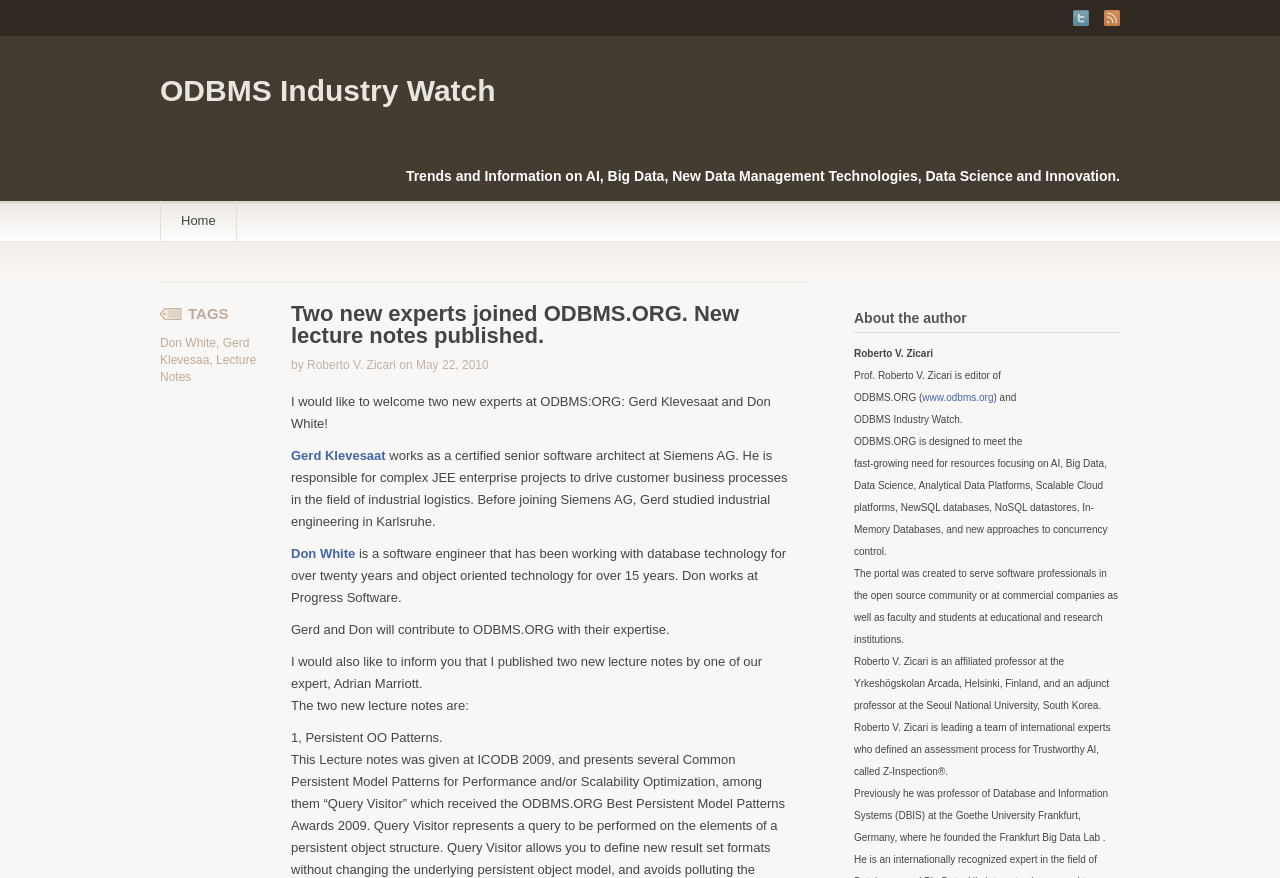Please provide the bounding box coordinates for the element that needs to be clicked to perform the instruction: "Follow ODBMS on Twitter". The coordinates must consist of four float numbers between 0 and 1, formatted as [left, top, right, bottom].

[0.838, 0.011, 0.851, 0.03]